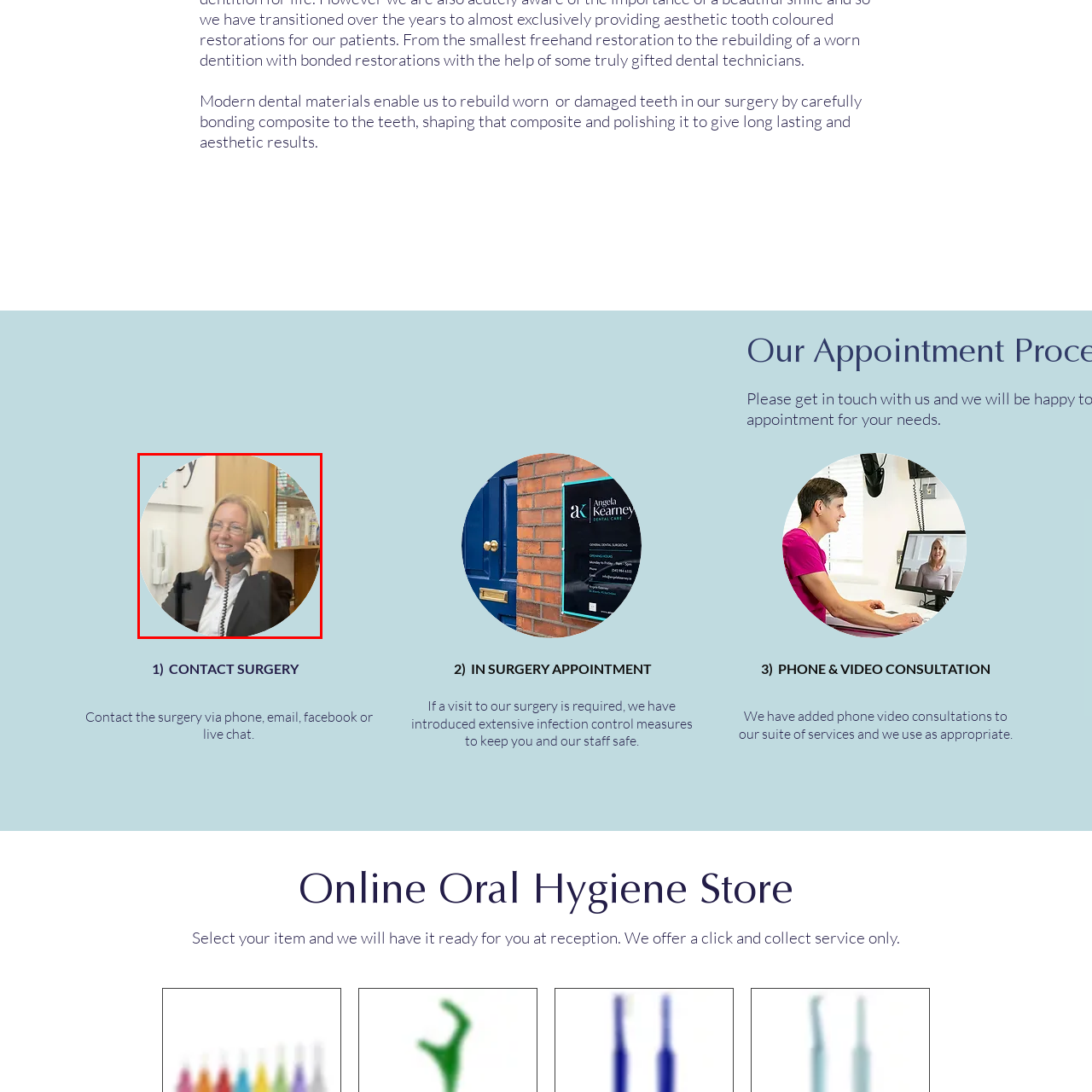What is the setting of the image?
Study the area inside the red bounding box in the image and answer the question in detail.

The image features a well-organized reception area in the background, which suggests a healthcare setting. Additionally, the woman's professional attire and the context of the image imply that the setting is a dental surgery or a dental practice.